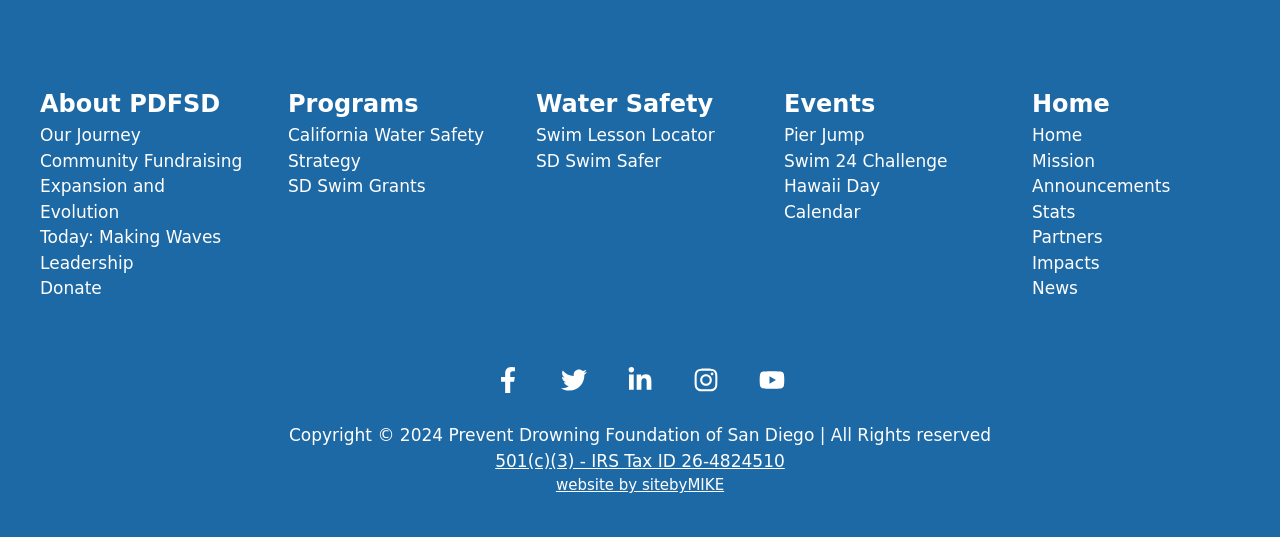Using a single word or phrase, answer the following question: 
What is the purpose of the 'Donate' link?

To donate to the organization